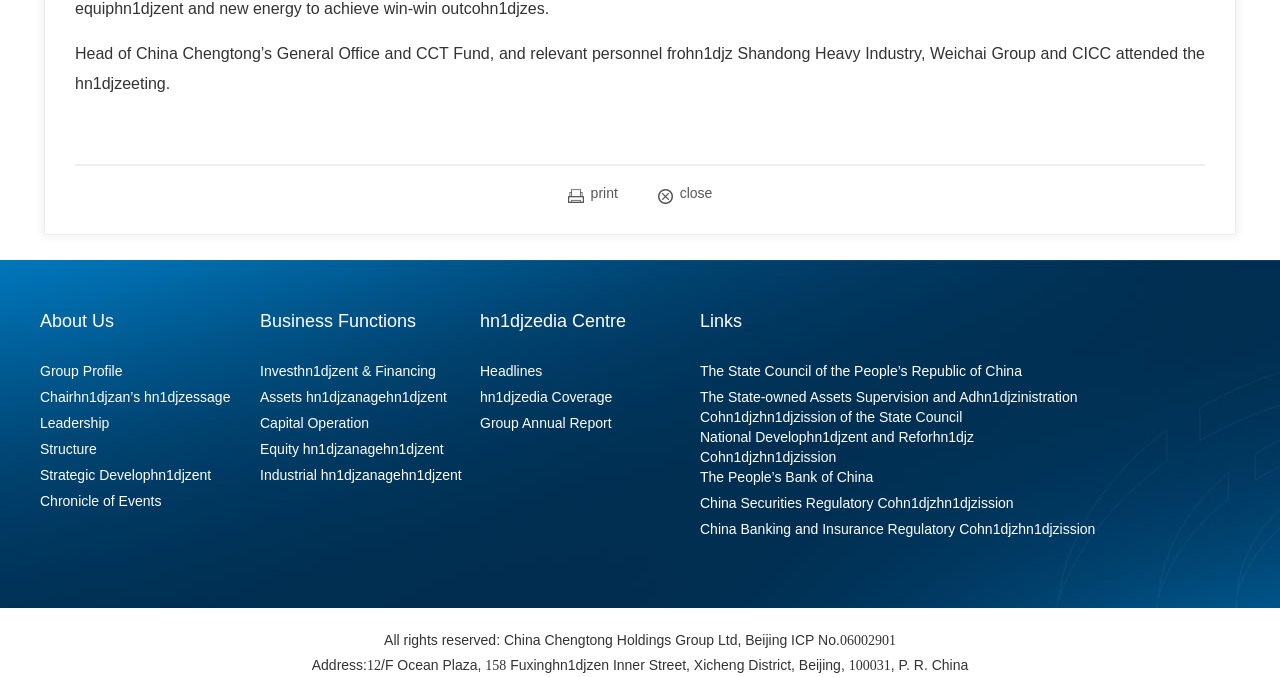What is the address of the company?
Examine the image closely and answer the question with as much detail as possible.

I found the answer by looking at the series of StaticText elements at the bottom of the webpage, which together form the company's address.